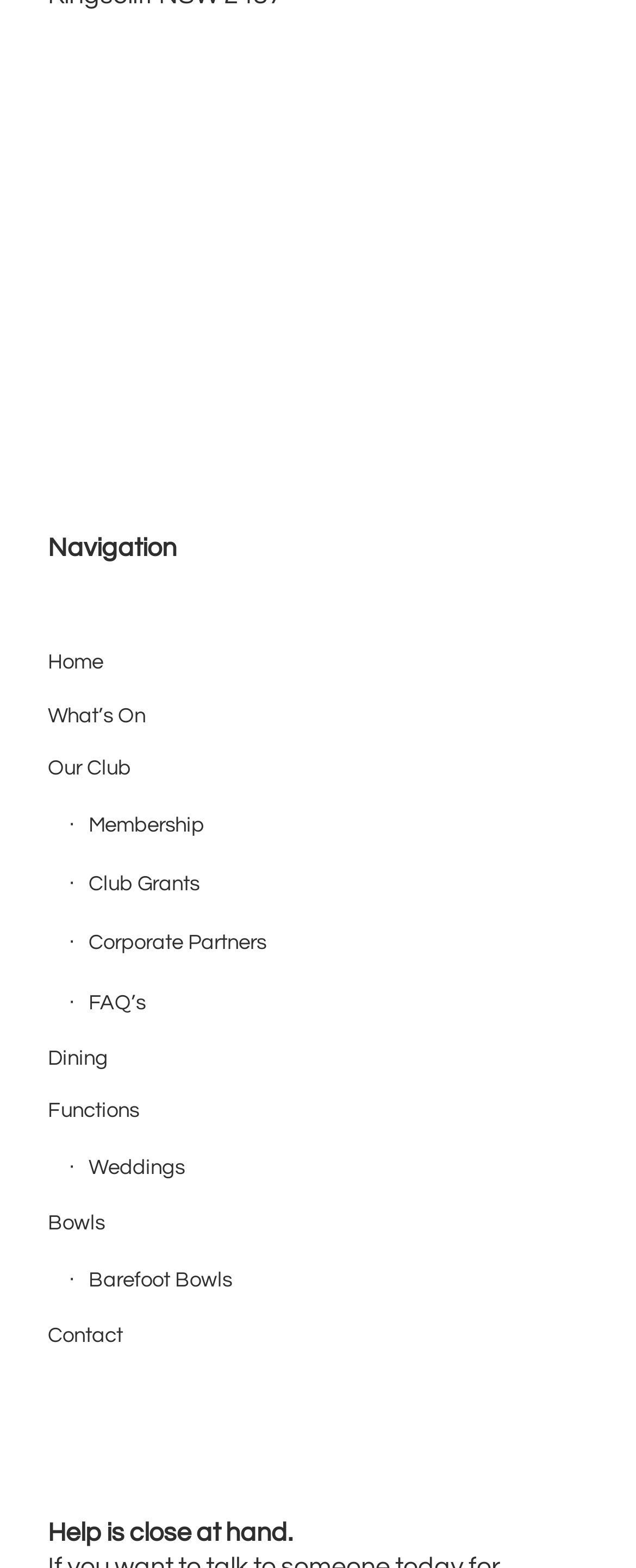Please locate the clickable area by providing the bounding box coordinates to follow this instruction: "View Dining options".

[0.075, 0.659, 0.925, 0.693]